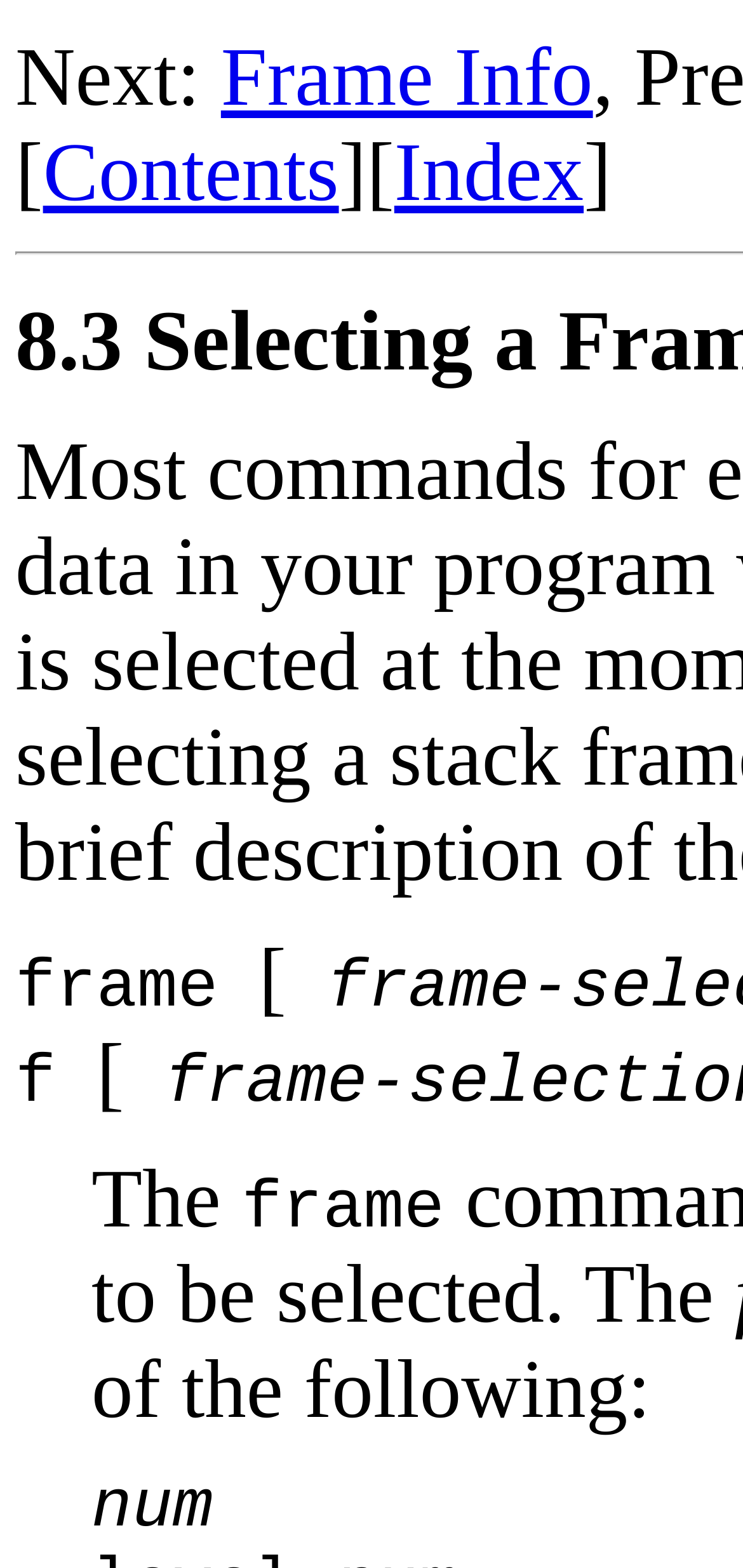Answer the following query with a single word or phrase:
What is the text of the link at coordinates [0.531, 0.081, 0.786, 0.14]?

Index